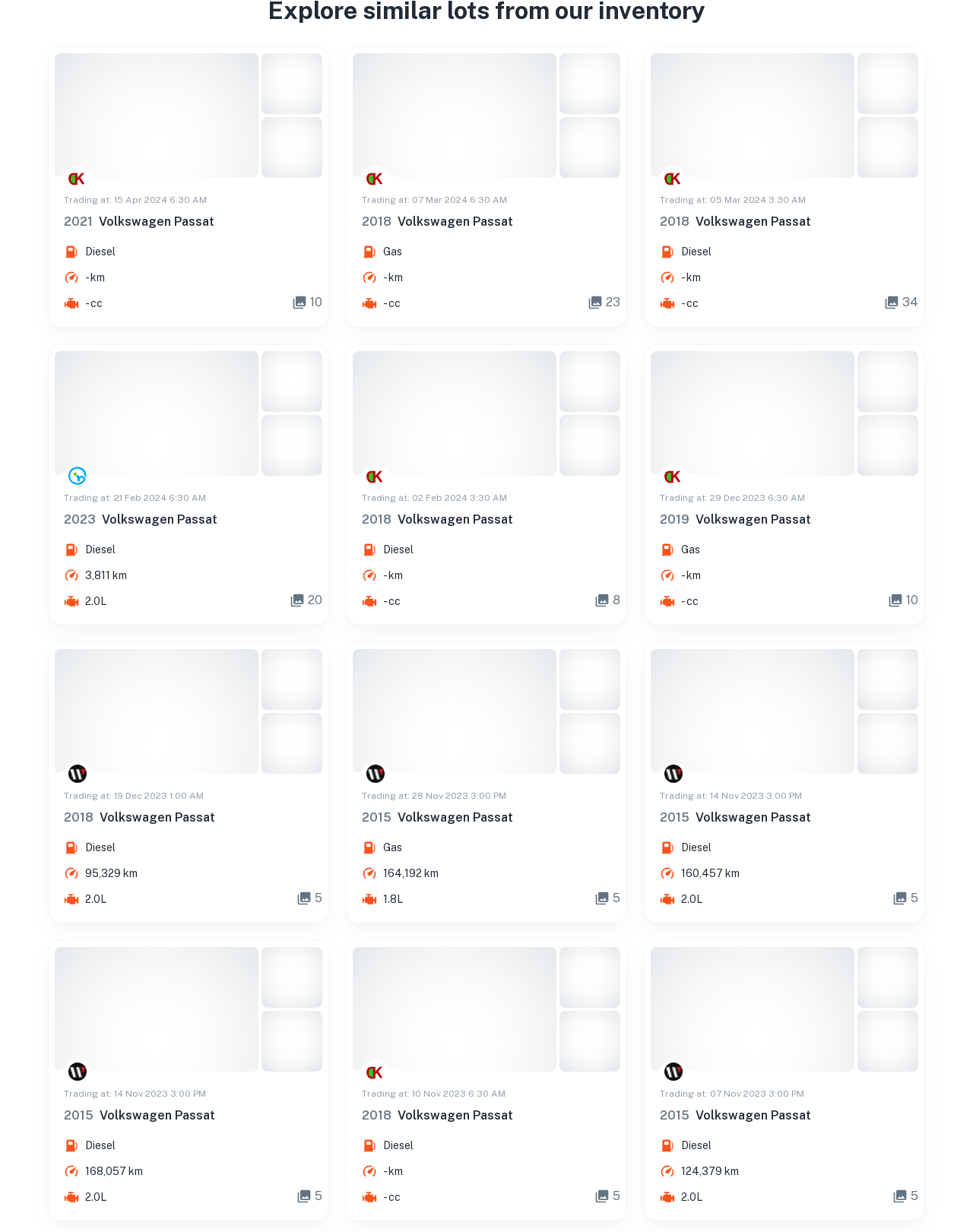How many listings have a diesel engine?
Look at the image and respond with a one-word or short-phrase answer.

9